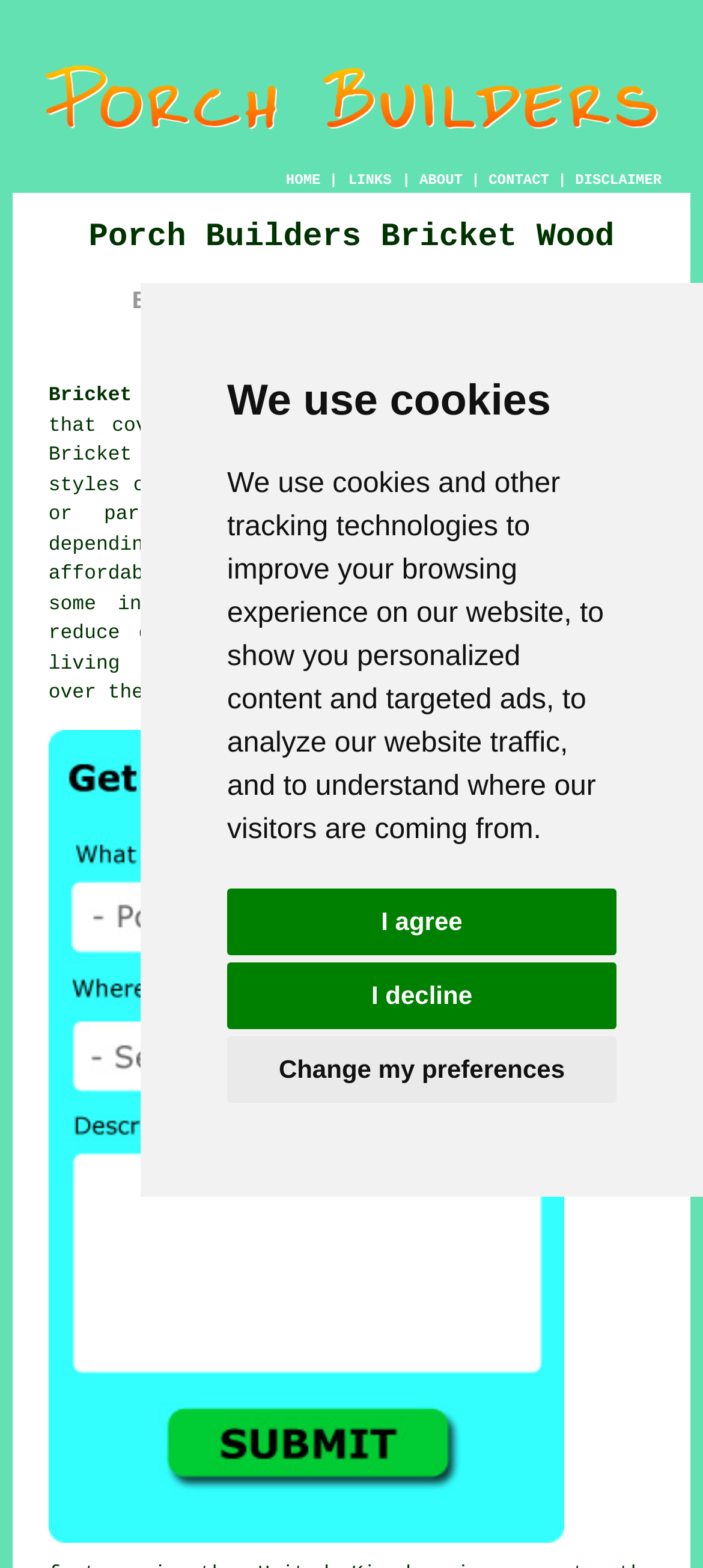What is the benefit of having a porch?
Answer the question with a single word or phrase by looking at the picture.

Reduce draughts